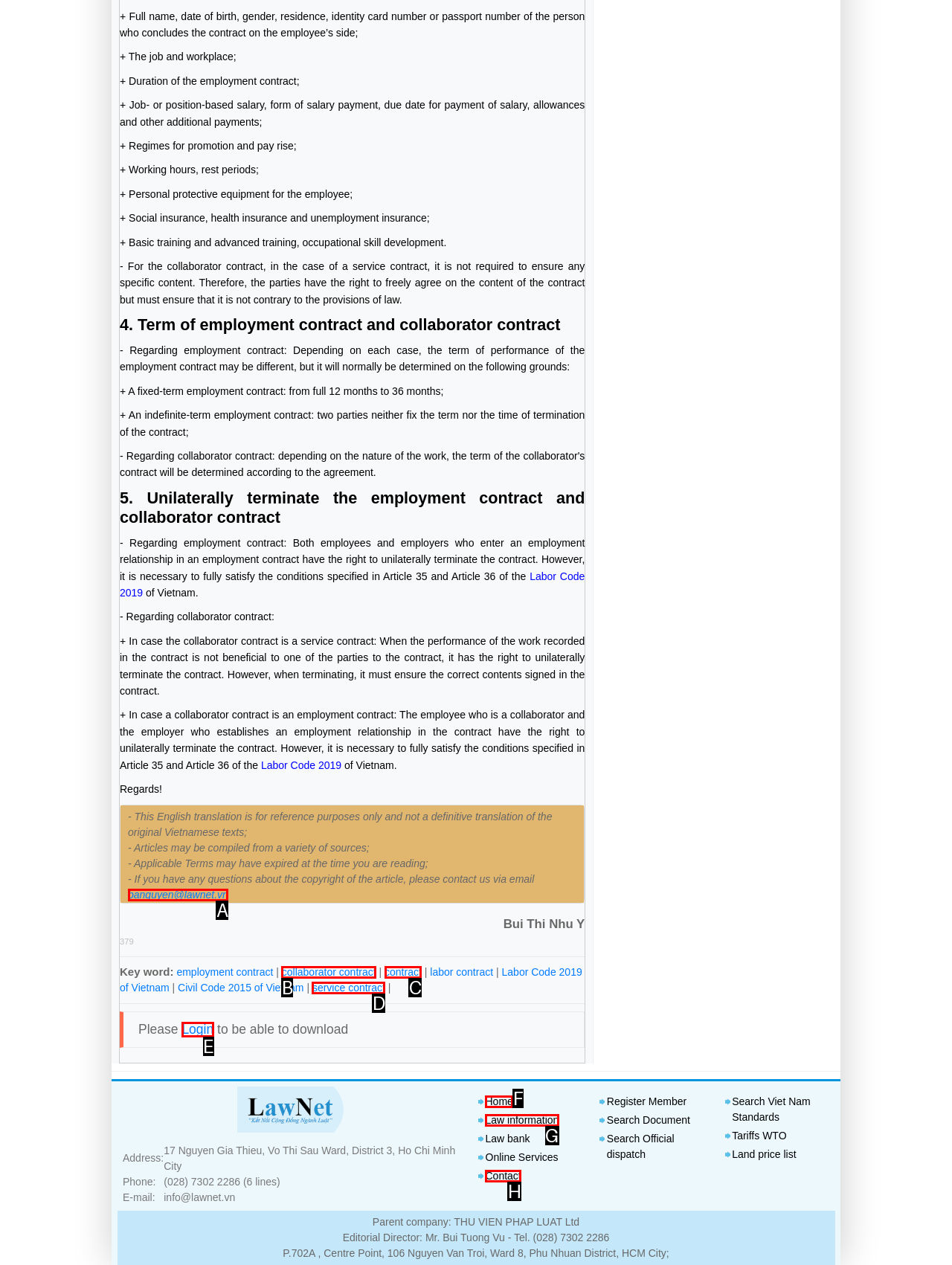Please determine which option aligns with the description: banquyen@lawnet.vn. Respond with the option’s letter directly from the available choices.

A